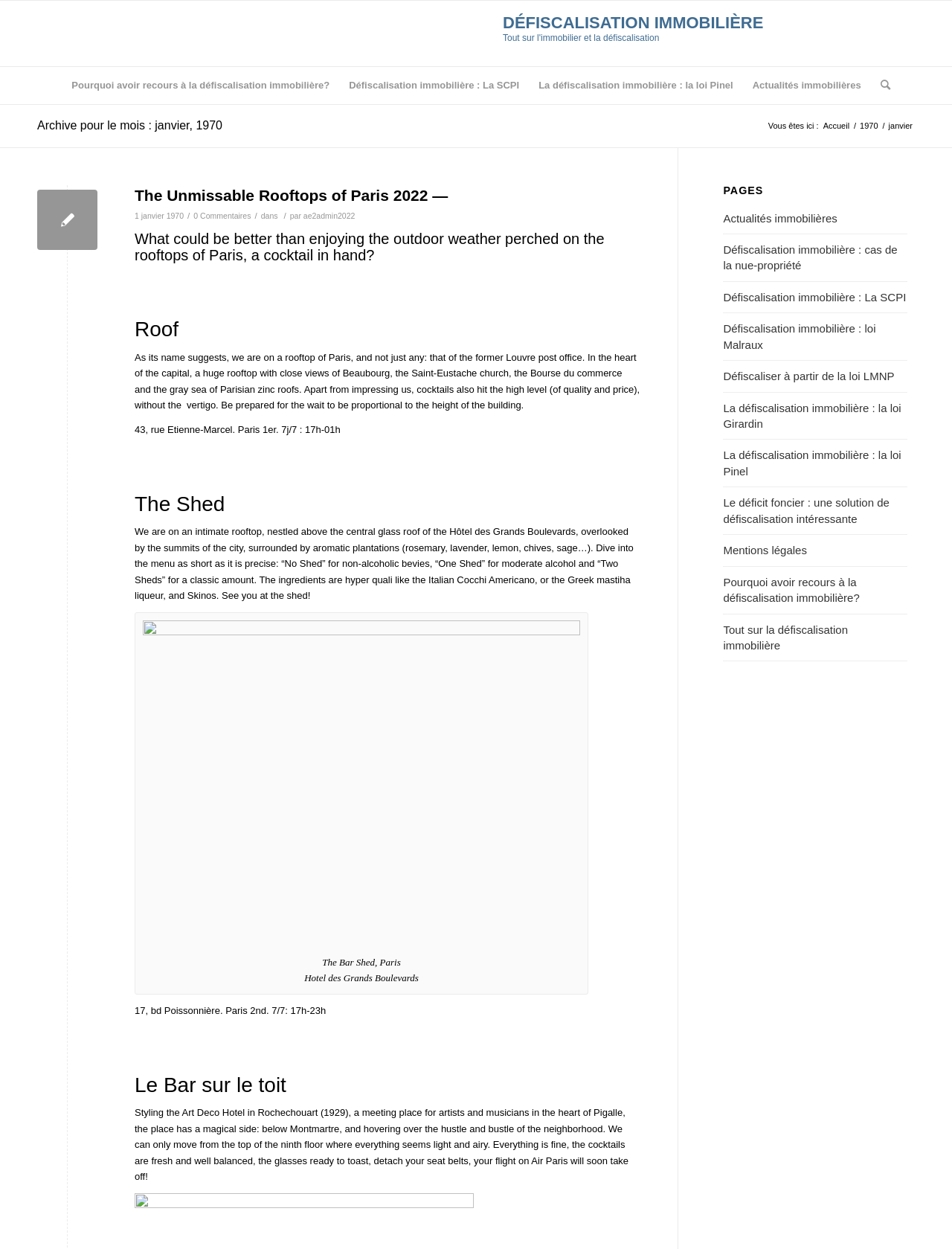Identify the main heading from the webpage and provide its text content.

Archive pour le mois : janvier, 1970